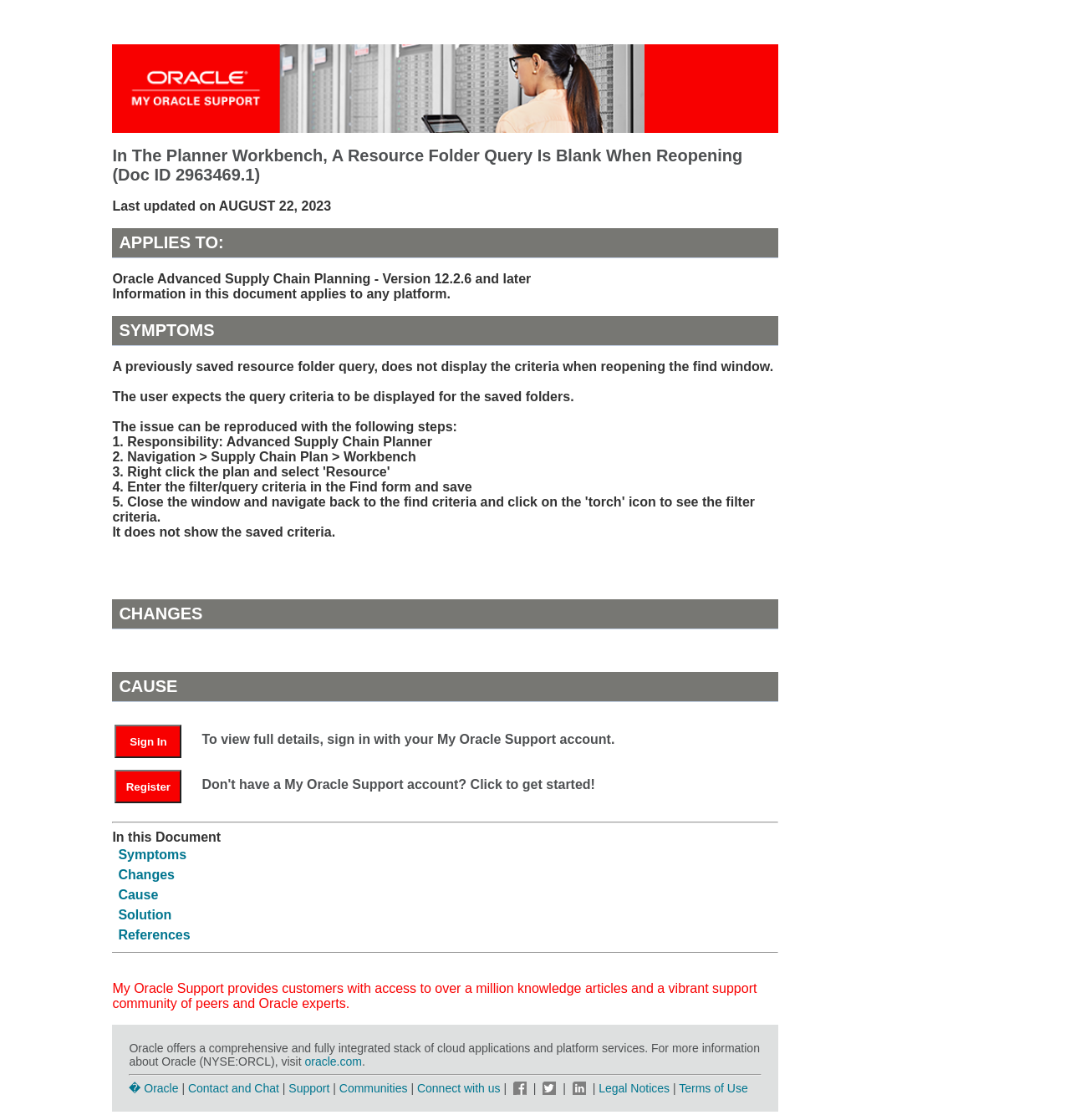How many tables are there in the 'In this Document' section?
Respond to the question with a well-detailed and thorough answer.

The question is asking for the number of tables in the 'In this Document' section. By counting the tables in the section, we can see that there are four tables, each linking to a different section of the document.